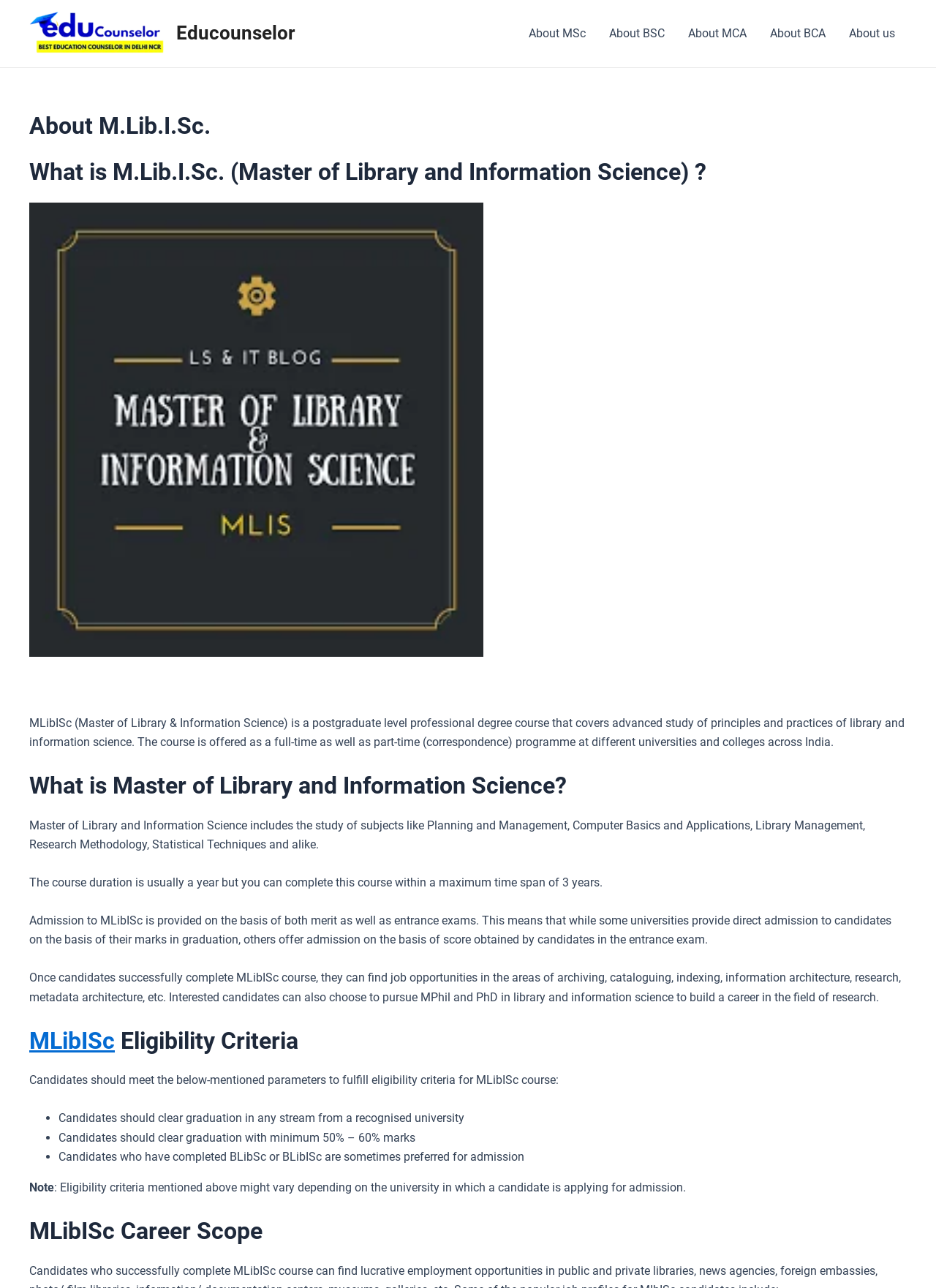Bounding box coordinates are specified in the format (top-left x, top-left y, bottom-right x, bottom-right y). All values are floating point numbers bounded between 0 and 1. Please provide the bounding box coordinate of the region this sentence describes: MLibISc

[0.031, 0.797, 0.123, 0.819]